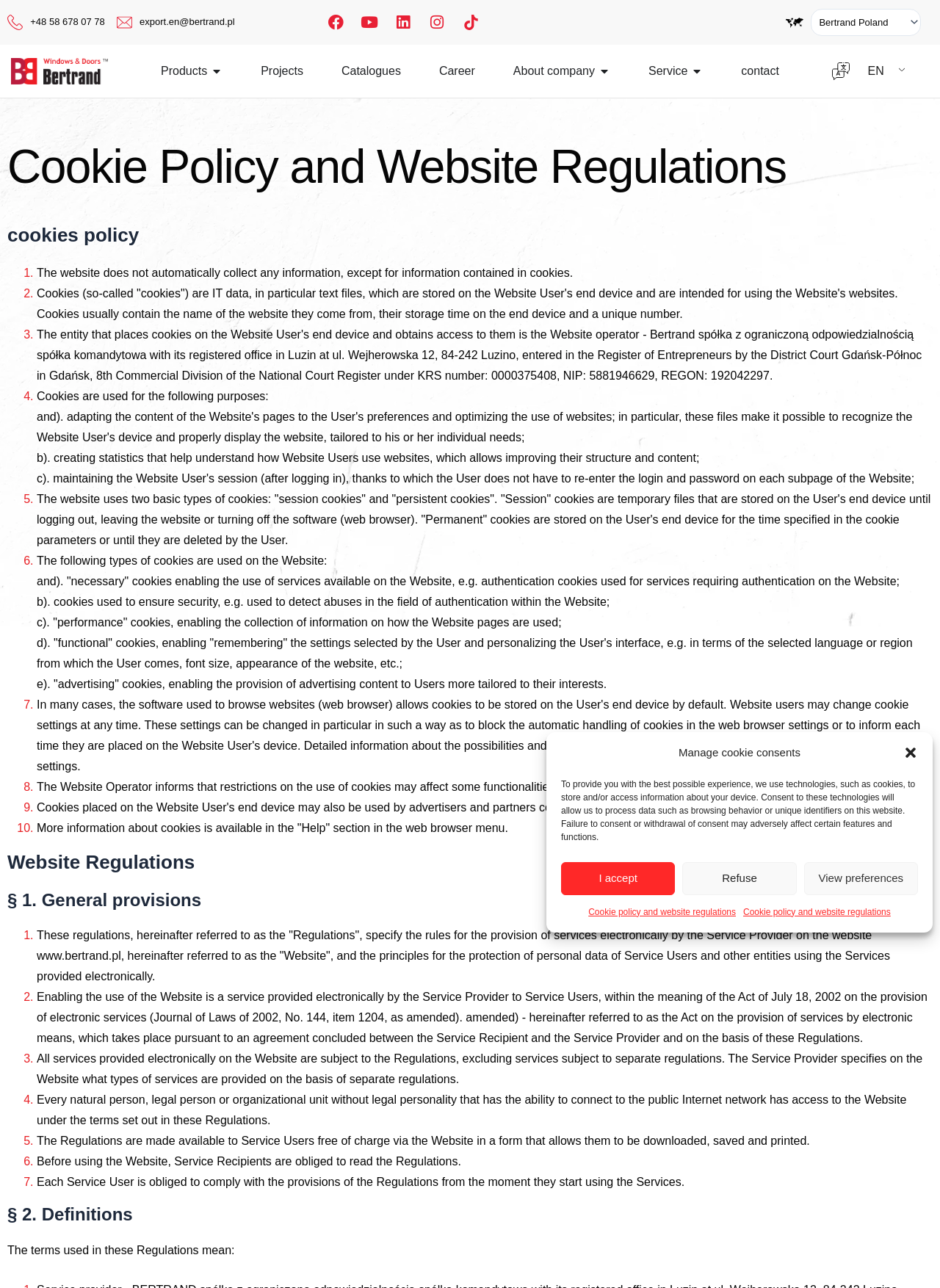Please provide a comprehensive answer to the question based on the screenshot: What is the name of the service provider on this website?

The website's title is 'Cookie policy and website regulations - Bertrand.pl', which suggests that the service provider is Bertrand.pl.